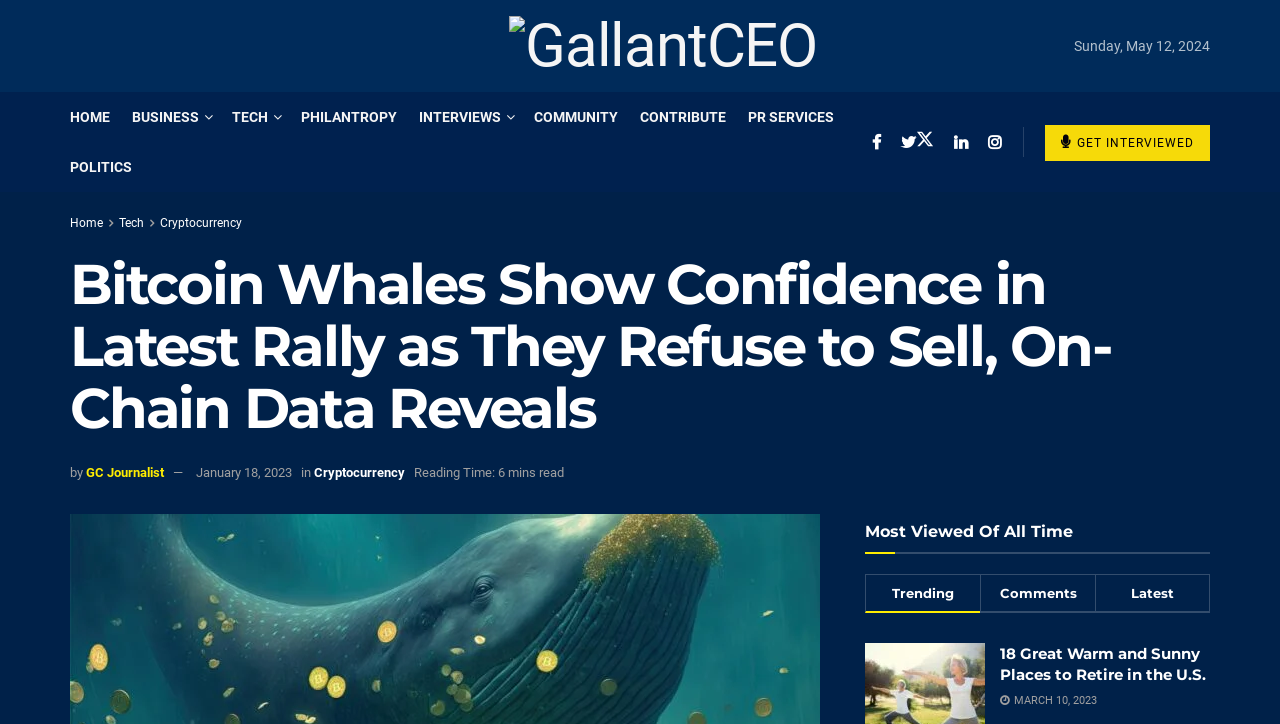Identify the bounding box coordinates of the element to click to follow this instruction: 'View the latest Cryptocurrency news'. Ensure the coordinates are four float values between 0 and 1, provided as [left, top, right, bottom].

[0.125, 0.298, 0.189, 0.318]